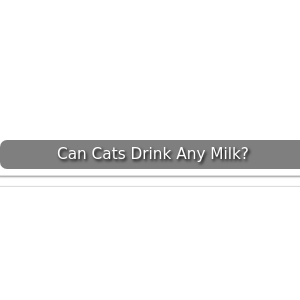Explain in detail what you see in the image.

The image features a visually distinct banner titled "Can Cats Drink Any Milk?" It serves as a prompt or link to information about the implications of milk consumption for cats. Given common misconceptions about cats and milk, this banner likely signals to readers that the content will address questions about the suitability and safety of milk for feline diets, informing cat owners about what types of milk, if any, might be appropriate for their pets. The design is simple yet effective, drawing attention to a topic of interest for many cat owners.